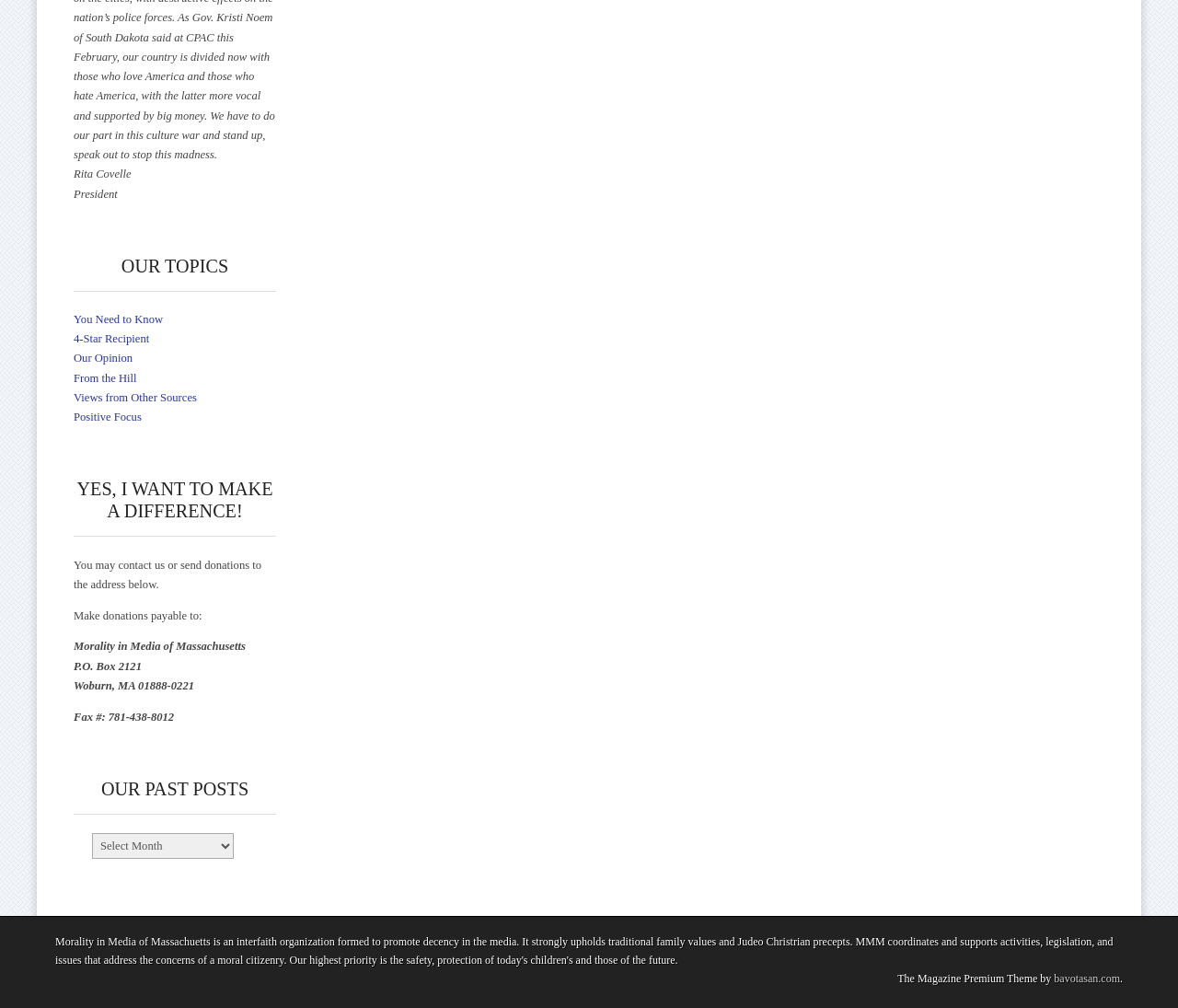Show the bounding box coordinates for the HTML element described as: "You Need to Know".

[0.062, 0.31, 0.138, 0.323]